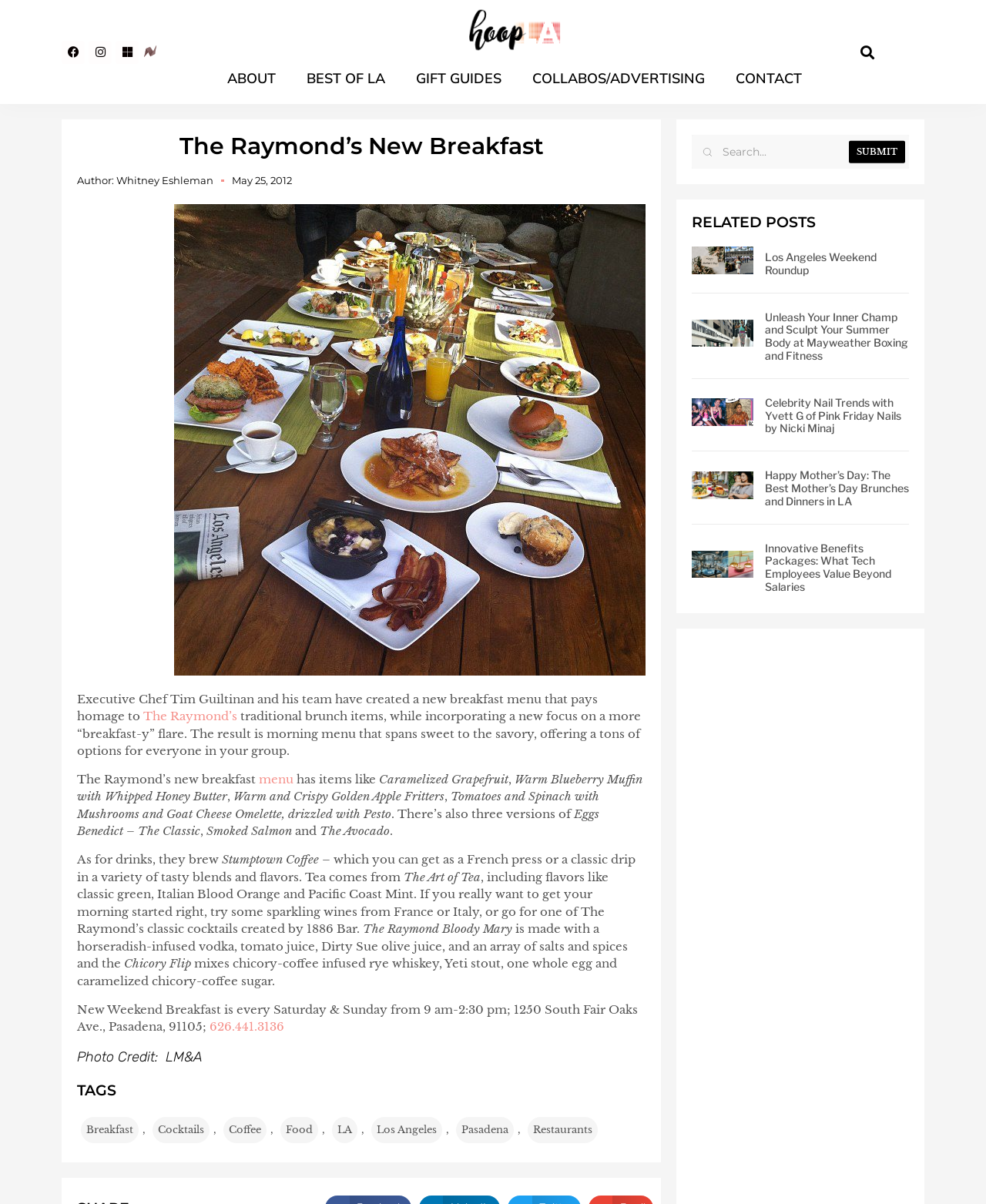Detail the various sections and features of the webpage.

The webpage is about The Raymond's new breakfast menu in Los Angeles. At the top, there are social media links to Facebook, Instagram, and Microsoft, followed by a navigation menu with links to "ABOUT", "BEST OF LA", "GIFT GUIDES", "COLLABOS/ADVERTISING", and "CONTACT". On the right side, there is a search bar with a "Search" button.

Below the navigation menu, there is a heading that reads "The Raymond's New Breakfast" followed by a subheading with the author's name, Whitney Eshleman, and the date, May 25, 2012. The main content of the page describes the new breakfast menu, which offers a range of options from sweet to savory. The menu items are listed, including Caramelized Grapefruit, Warm Blueberry Muffin with Whipped Honey Butter, and Eggs Benedict.

The page also mentions the drinks available, including Stumptown Coffee and tea from The Art of Tea. Additionally, there are descriptions of cocktails, such as The Raymond Bloody Mary and Chicory Flip.

At the bottom of the page, there is a section with tags, including "Breakfast", "Cocktails", "Coffee", "Food", "LA", "Los Angeles", "Pasadena", and "Restaurants". Below the tags, there is a section with related posts, including "Los Angeles Weekend Roundup", "Unleash Your Inner Champ and Sculpt Your Summer Body at Mayweather Boxing and Fitness", and "Celebrity Nail Trends with Yvett G of Pink Friday Nails by Nicki Minaj". Each related post has a link and an accompanying image.